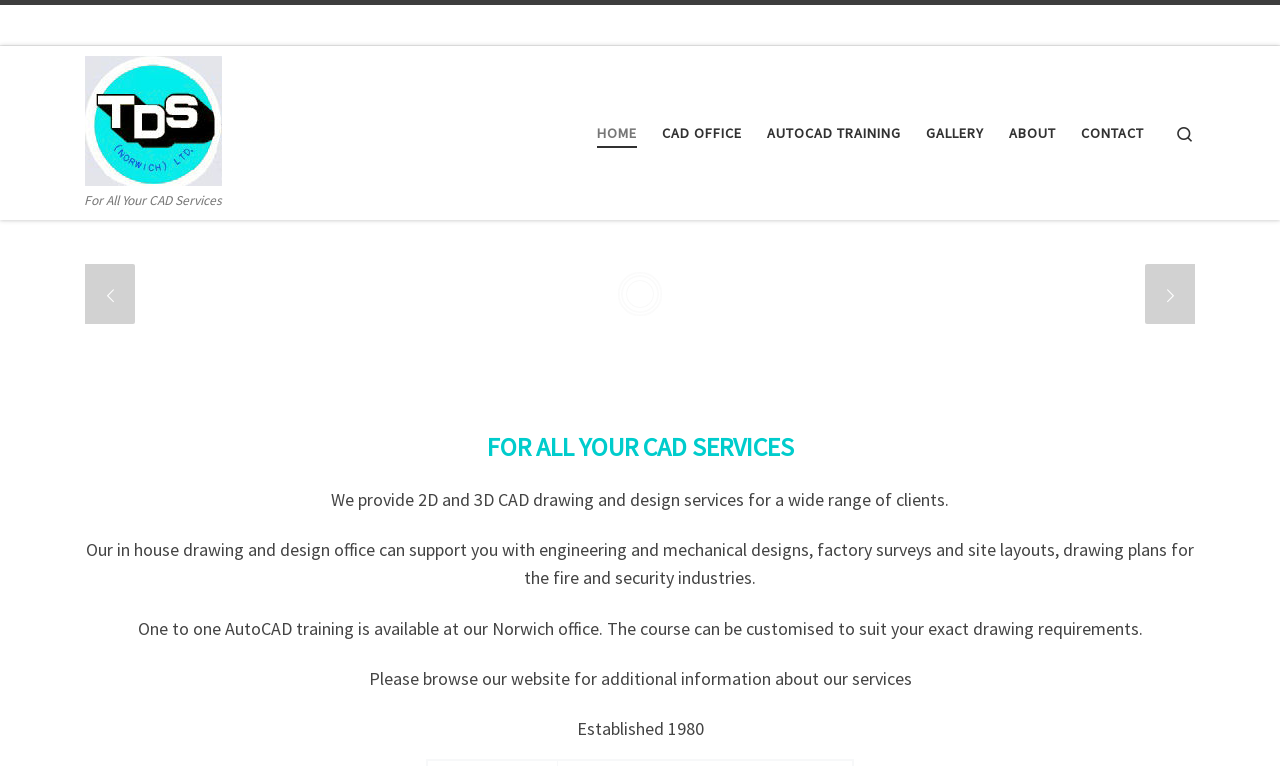What can be found in the gallery section?
Look at the image and answer the question using a single word or phrase.

Not specified